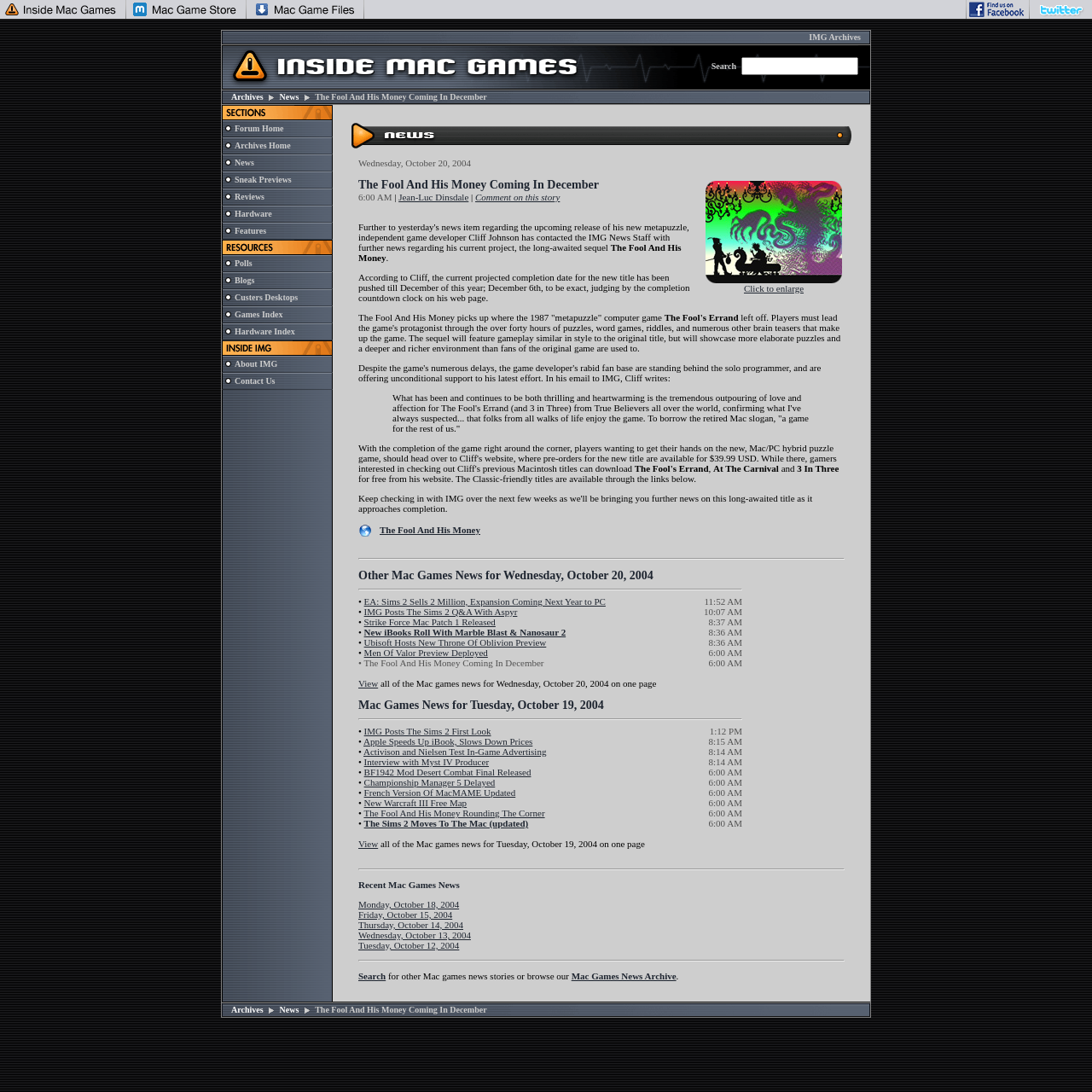Please find and report the bounding box coordinates of the element to click in order to perform the following action: "Click on IMG Archives". The coordinates should be expressed as four float numbers between 0 and 1, in the format [left, top, right, bottom].

[0.203, 0.028, 0.797, 0.041]